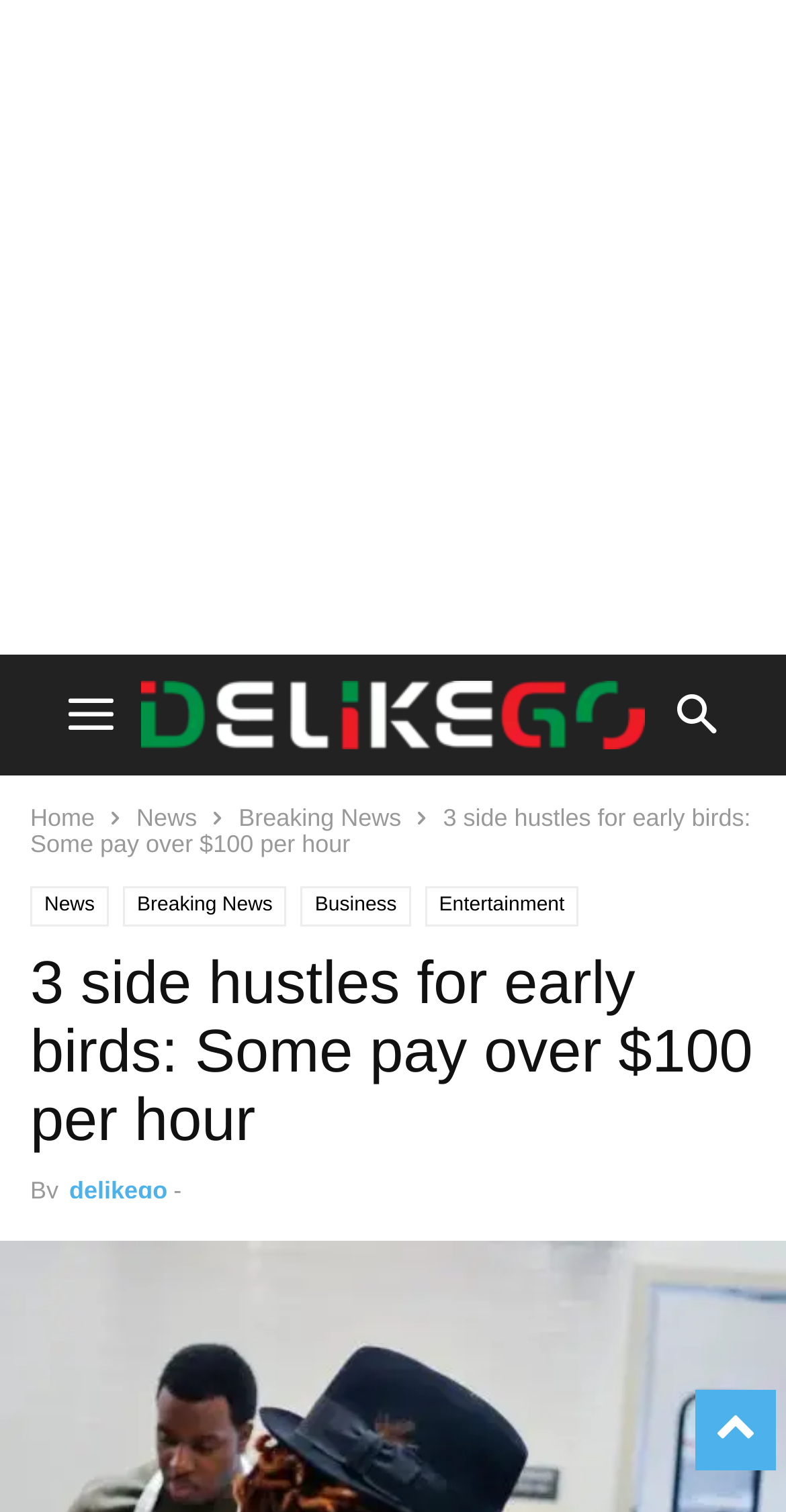Please specify the bounding box coordinates of the region to click in order to perform the following instruction: "check the latest news".

[0.571, 0.622, 0.744, 0.649]